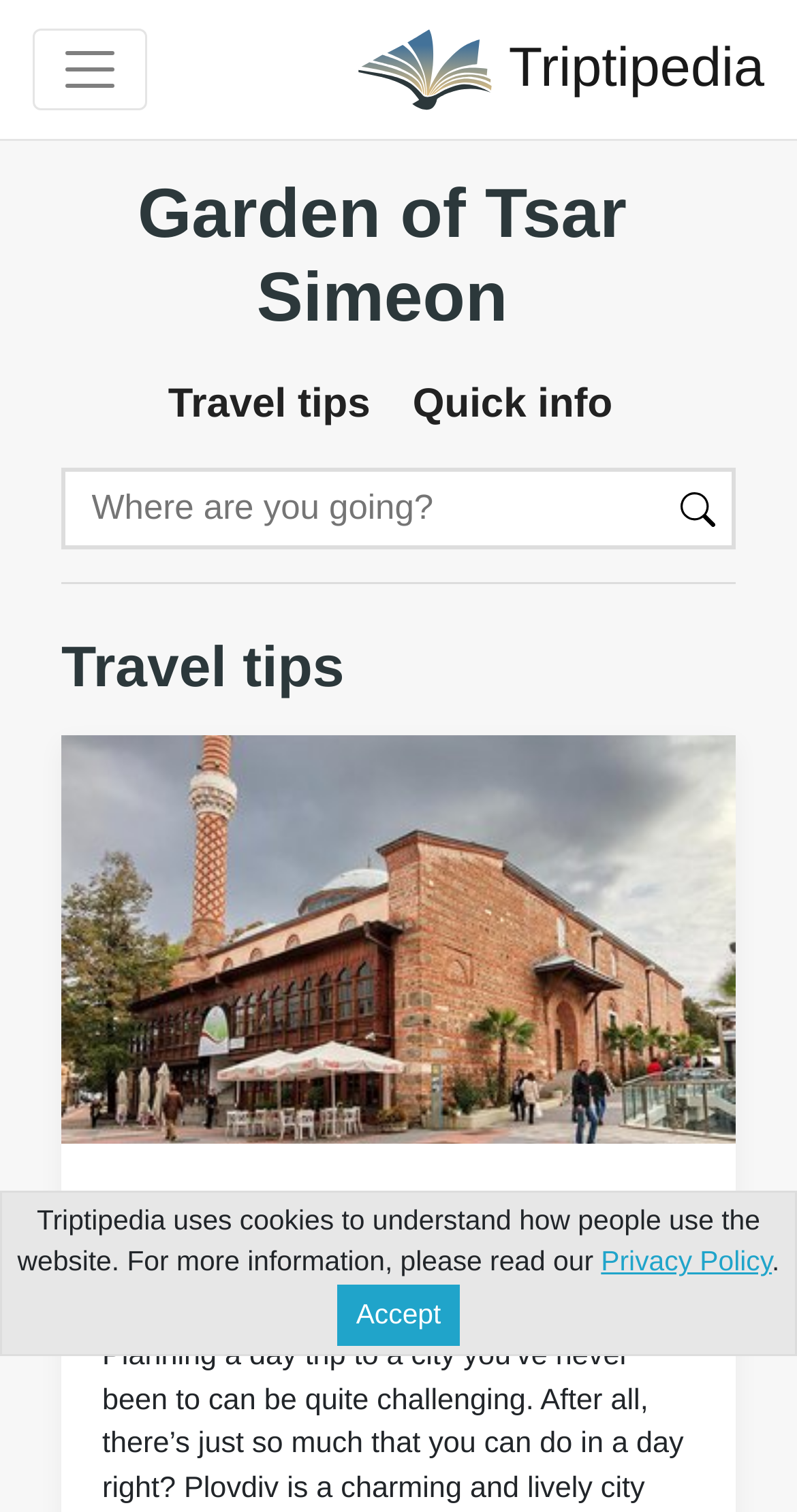What is the date of the article '24 Hours in Plovdiv, Bulgaria'?
Can you provide an in-depth and detailed response to the question?

I found the answer by looking at the StaticText element with the text 'Sep 7, 2019' which is located near the link element with the text '24 Hours in Plovdiv, Bulgaria'.